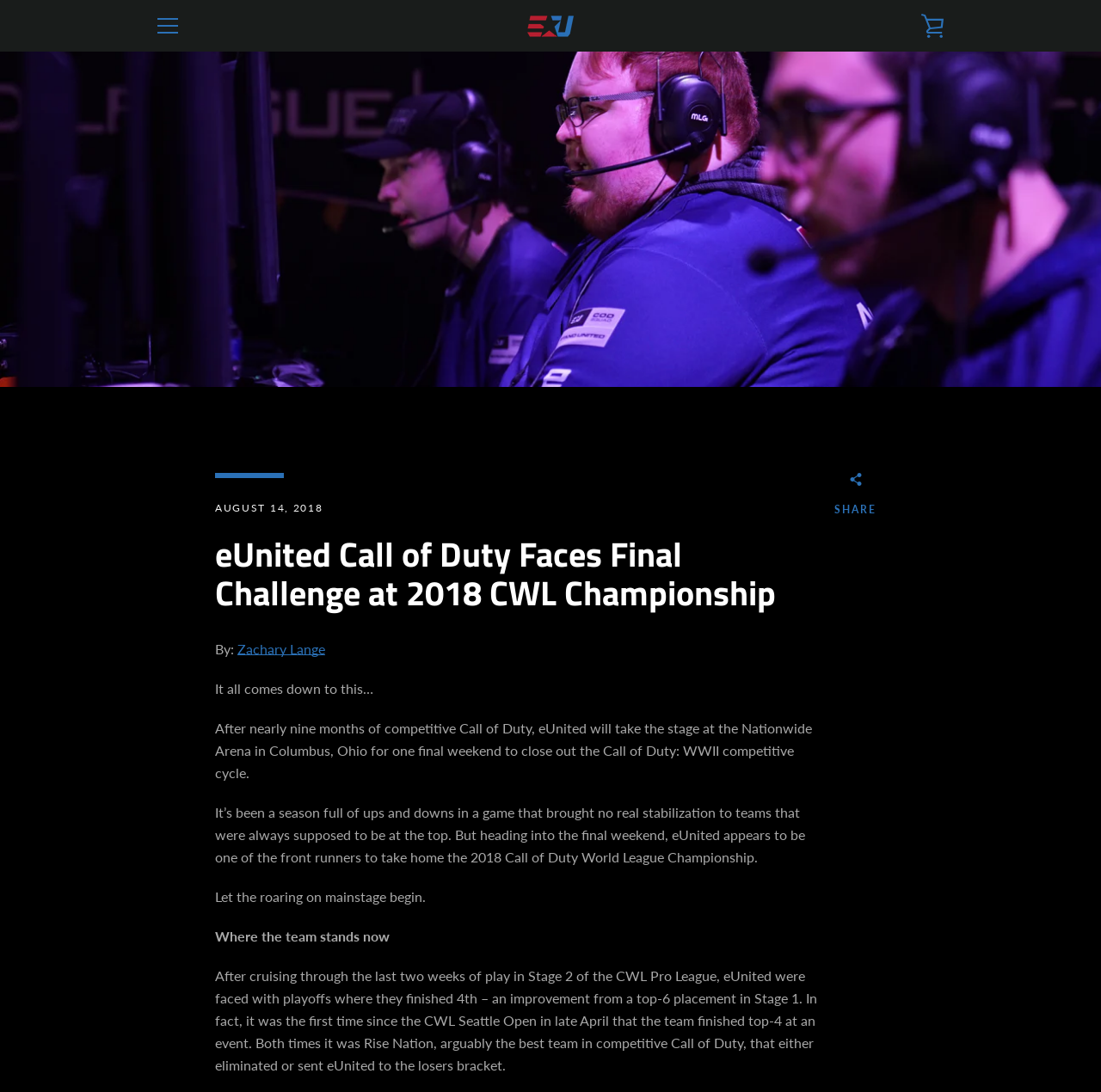Determine the bounding box coordinates of the region to click in order to accomplish the following instruction: "Click the MENU button". Provide the coordinates as four float numbers between 0 and 1, specifically [left, top, right, bottom].

[0.133, 0.004, 0.172, 0.043]